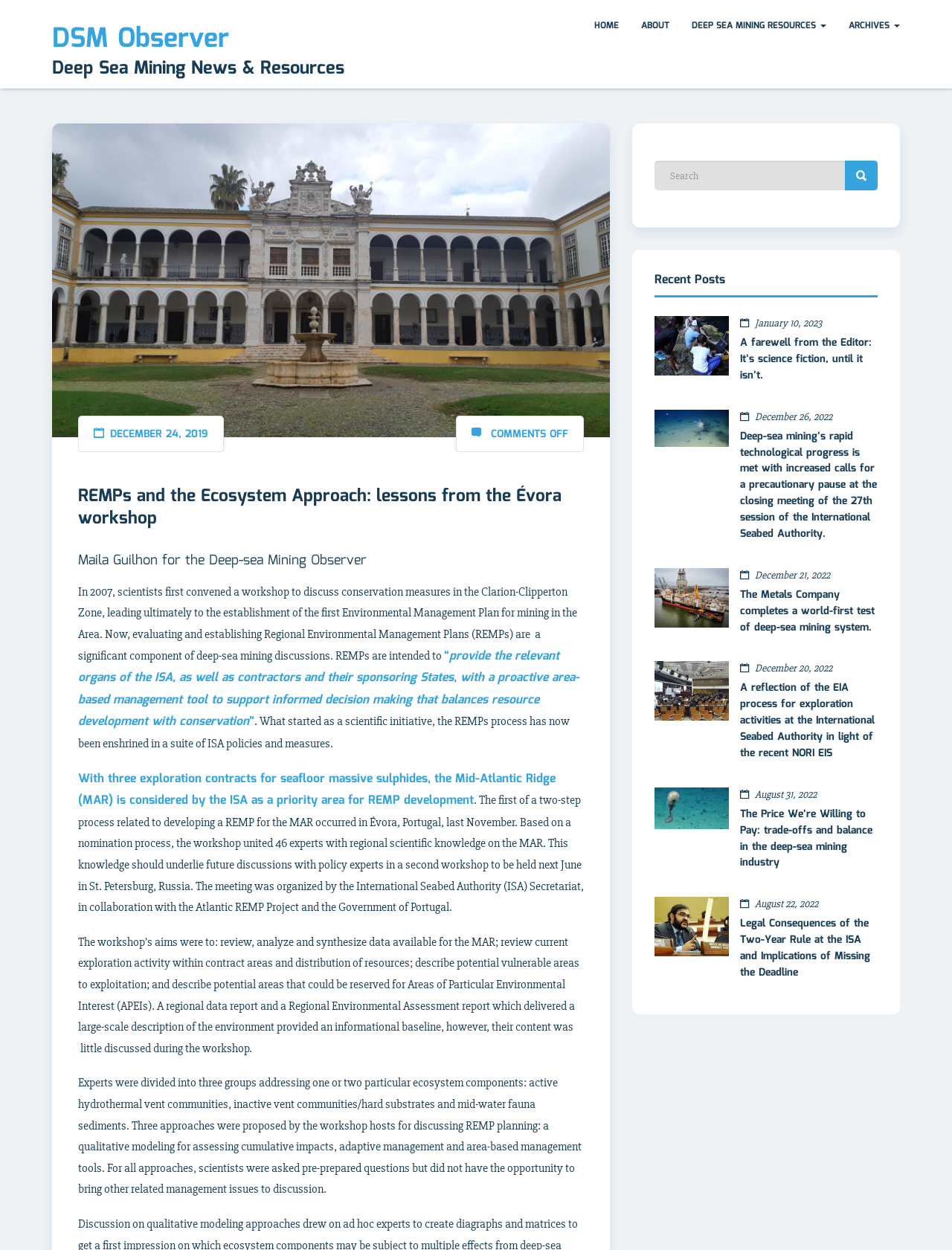Provide the bounding box coordinates of the section that needs to be clicked to accomplish the following instruction: "View the image of the sea-anemone-like Relicanthus."

[0.688, 0.328, 0.766, 0.357]